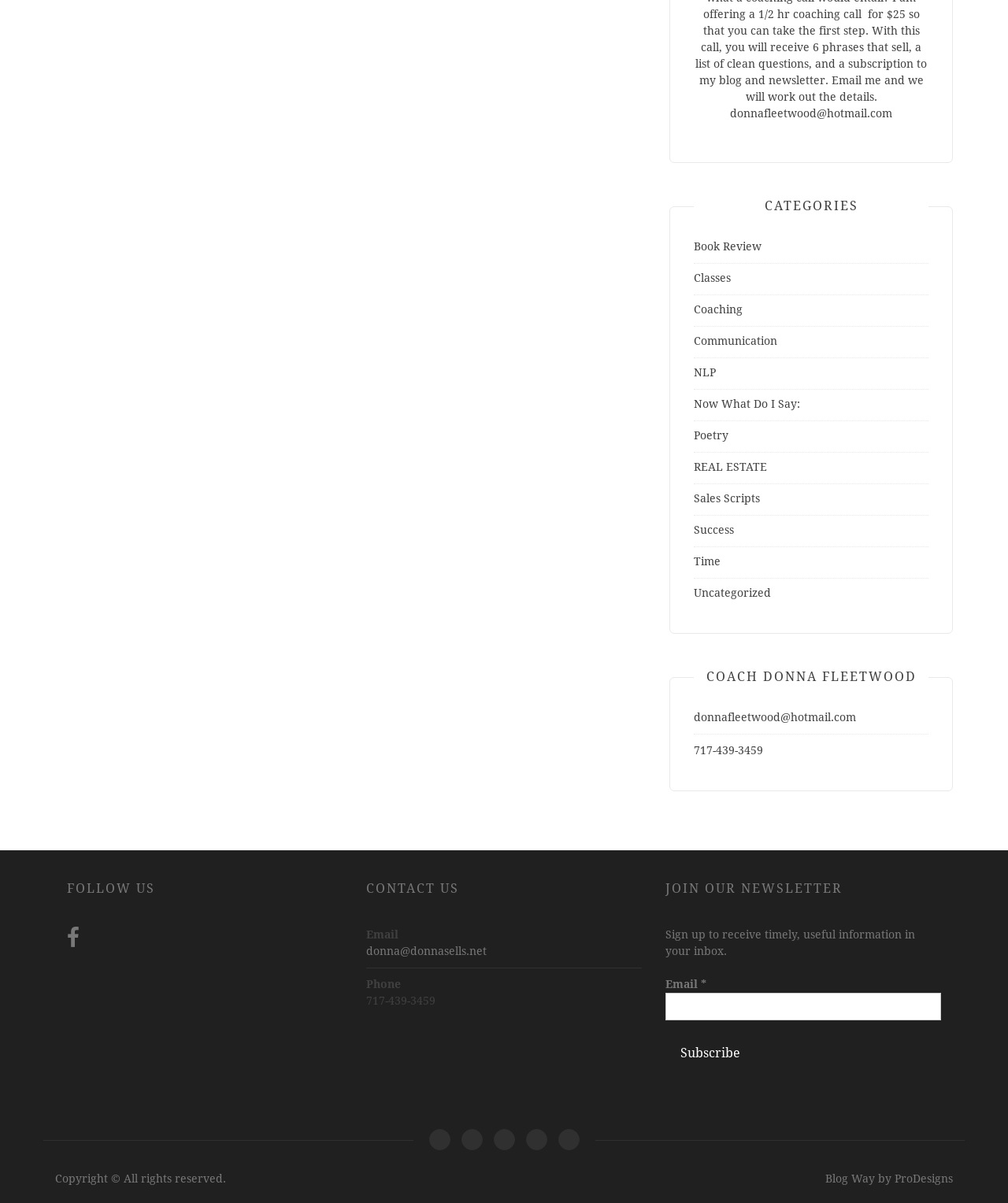Please find the bounding box coordinates (top-left x, top-left y, bottom-right x, bottom-right y) in the screenshot for the UI element described as follows: Classes and Training

[0.425, 0.939, 0.446, 0.956]